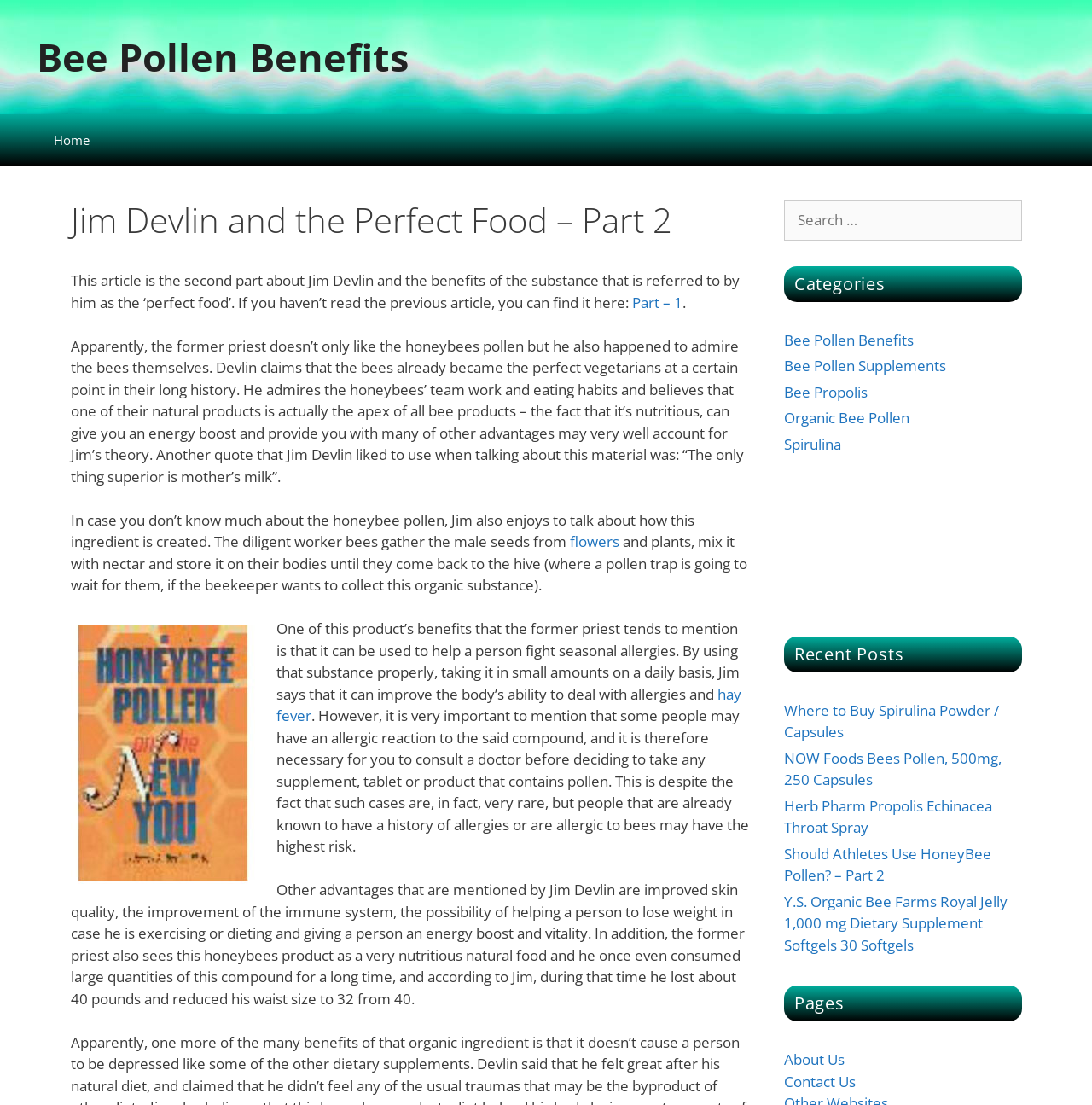Locate the bounding box coordinates of the clickable part needed for the task: "Click on the 'Part – 1' link".

[0.579, 0.264, 0.625, 0.282]